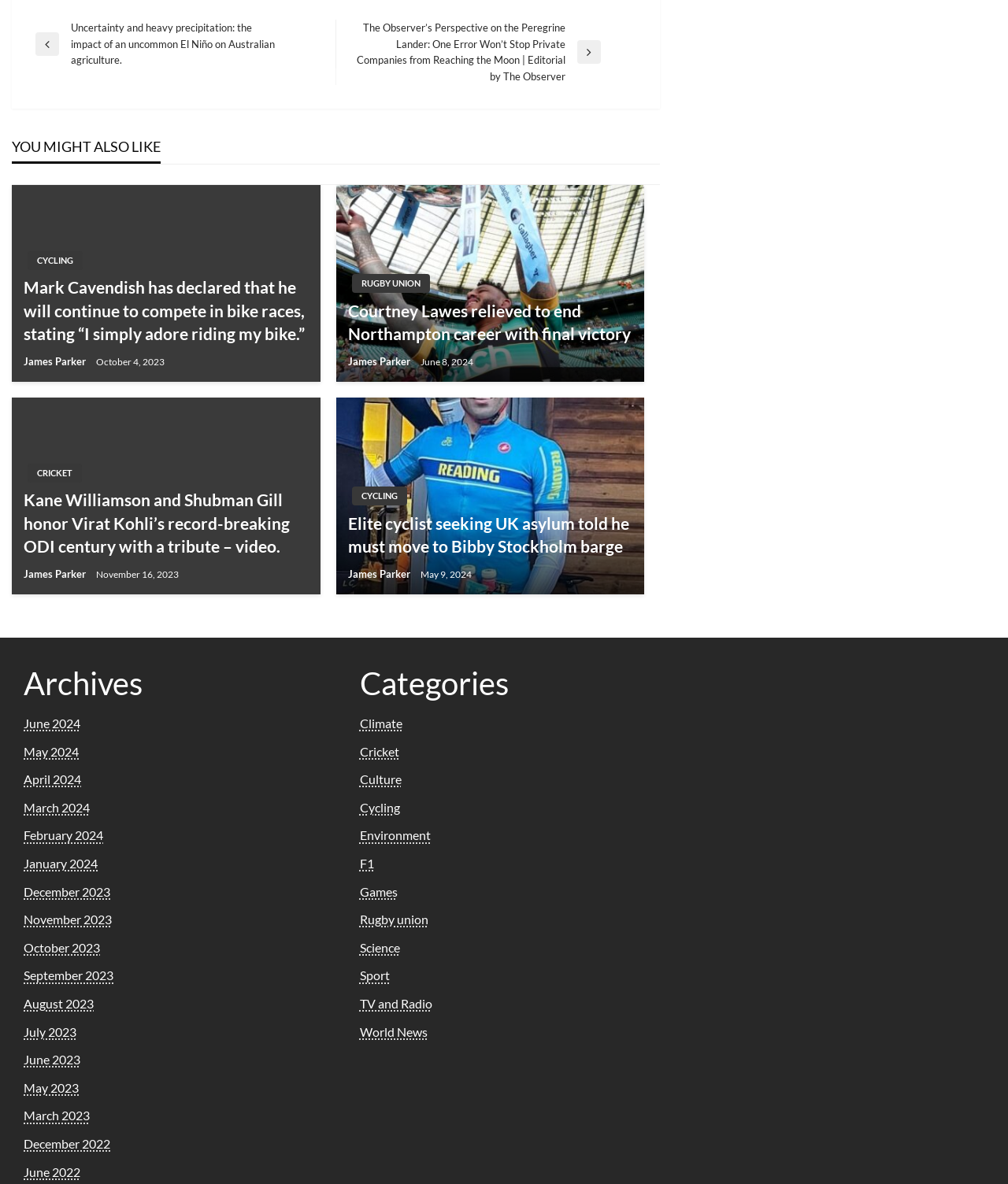Specify the bounding box coordinates of the element's region that should be clicked to achieve the following instruction: "Click on the 'Cycling' link". The bounding box coordinates consist of four float numbers between 0 and 1, in the format [left, top, right, bottom].

[0.349, 0.232, 0.426, 0.248]